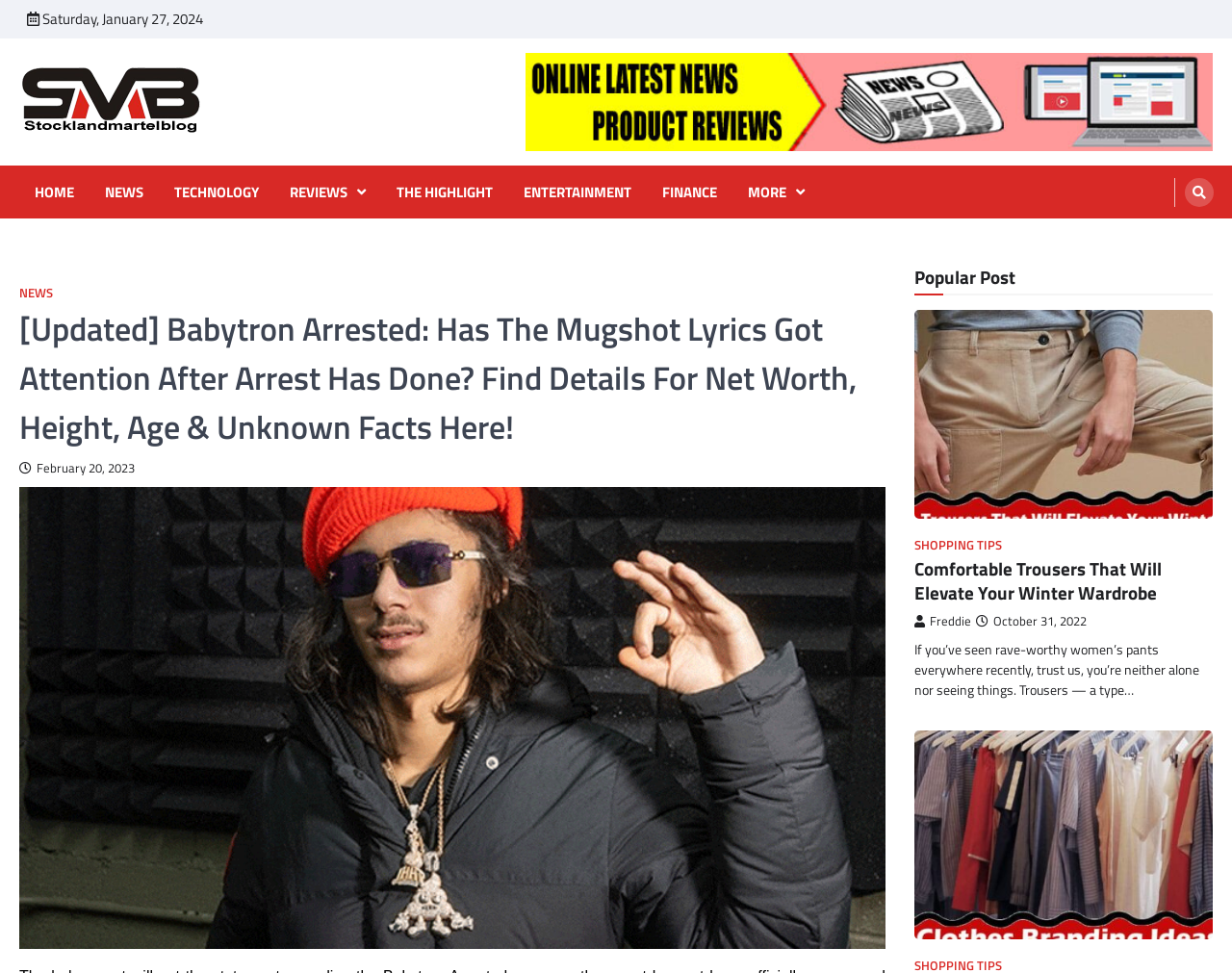Please locate the clickable area by providing the bounding box coordinates to follow this instruction: "Check the 'Popular Post' section".

[0.742, 0.274, 0.824, 0.297]